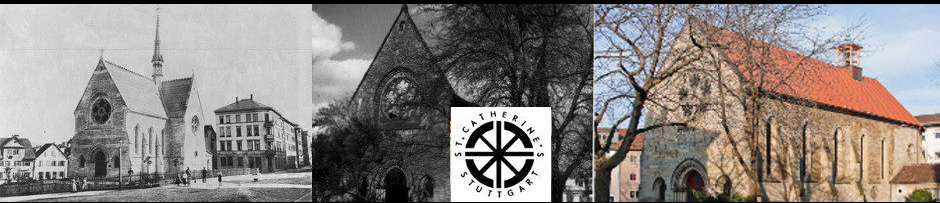Describe every aspect of the image in depth.

The image features a collage showcasing the architectural evolution of St. Catherine's Anglican Chaplaincy, highlighting its historical and contemporary significance. On the left, a vintage photograph presents the church in its earlier days, displaying its distinctive spire and classic design amidst a developing urban landscape. The center segment features the iconic logo of St. Catherine's, a symbol representing the community's values and faith. To the right, a modern photograph of the church illustrates its current appearance, emphasizing the charming blend of traditional and contemporary elements, surrounded by lush trees. This visual representation captures the essence of St. Catherine's as a place of worship and community engagement, reflecting its enduring legacy from the past to the present.